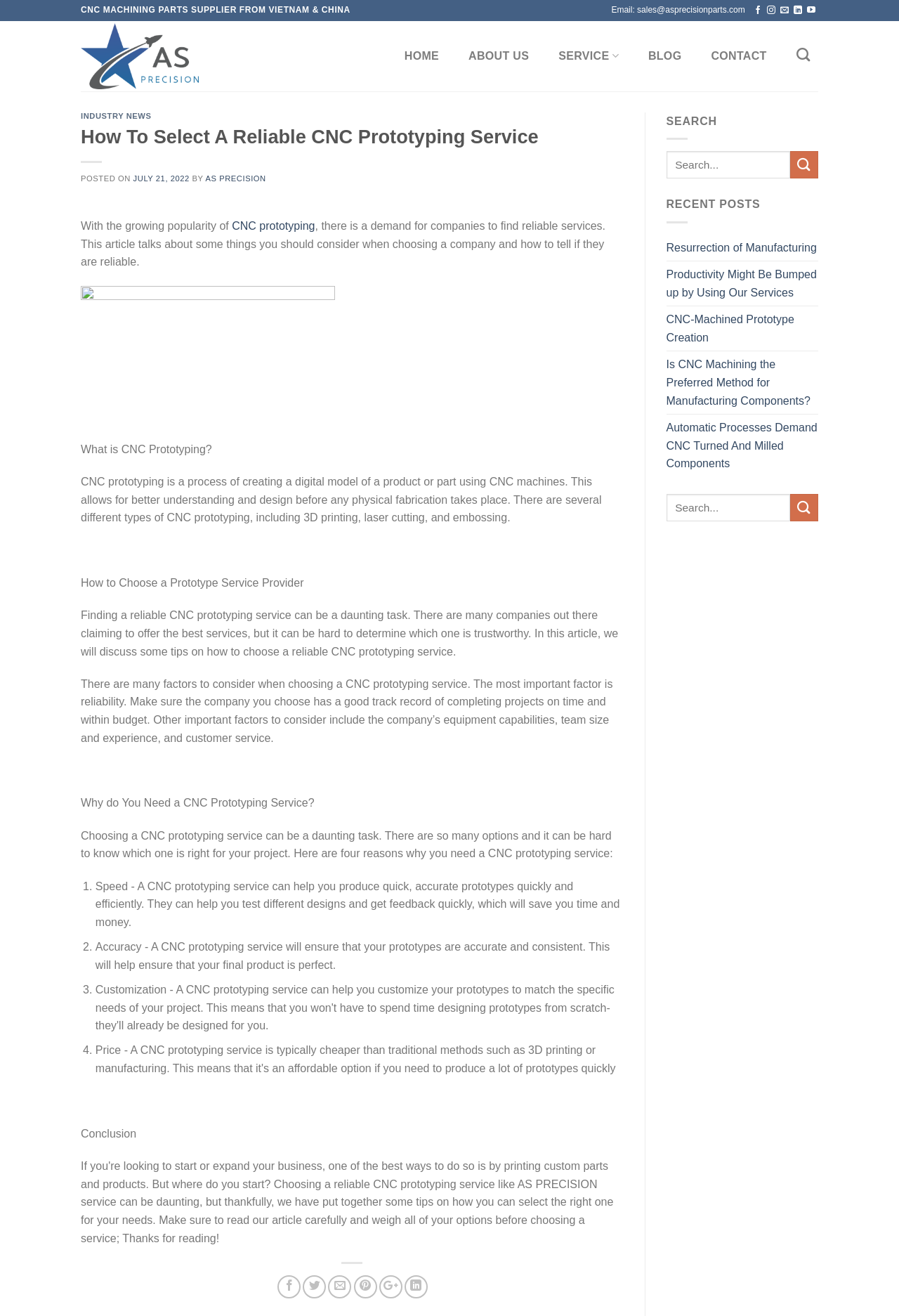Locate and extract the headline of this webpage.

How To Select A Reliable CNC Prototyping Service